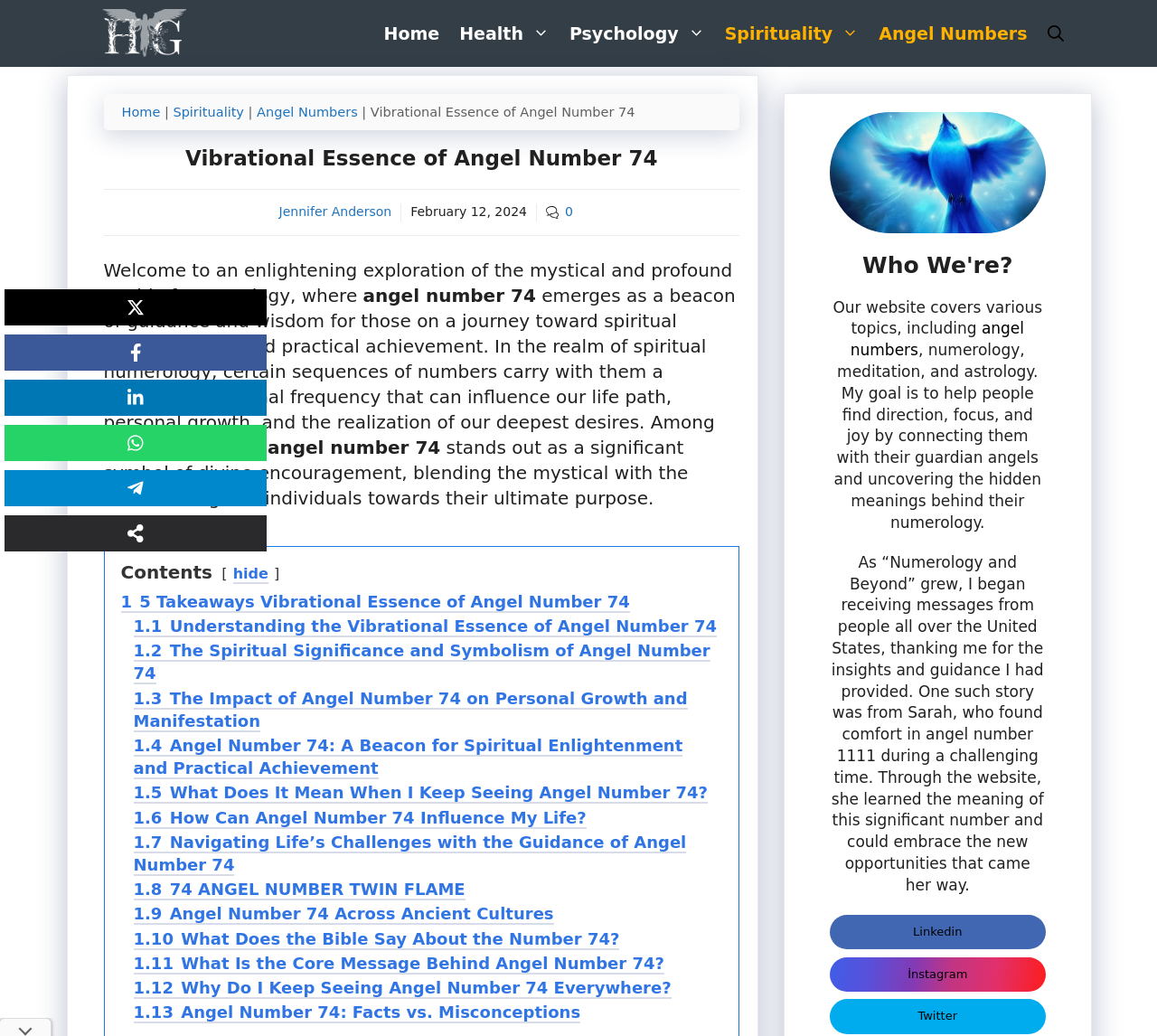From the webpage screenshot, predict the bounding box coordinates (top-left x, top-left y, bottom-right x, bottom-right y) for the UI element described here: aria-label="Open Search Bar"

[0.896, 0.0, 0.928, 0.065]